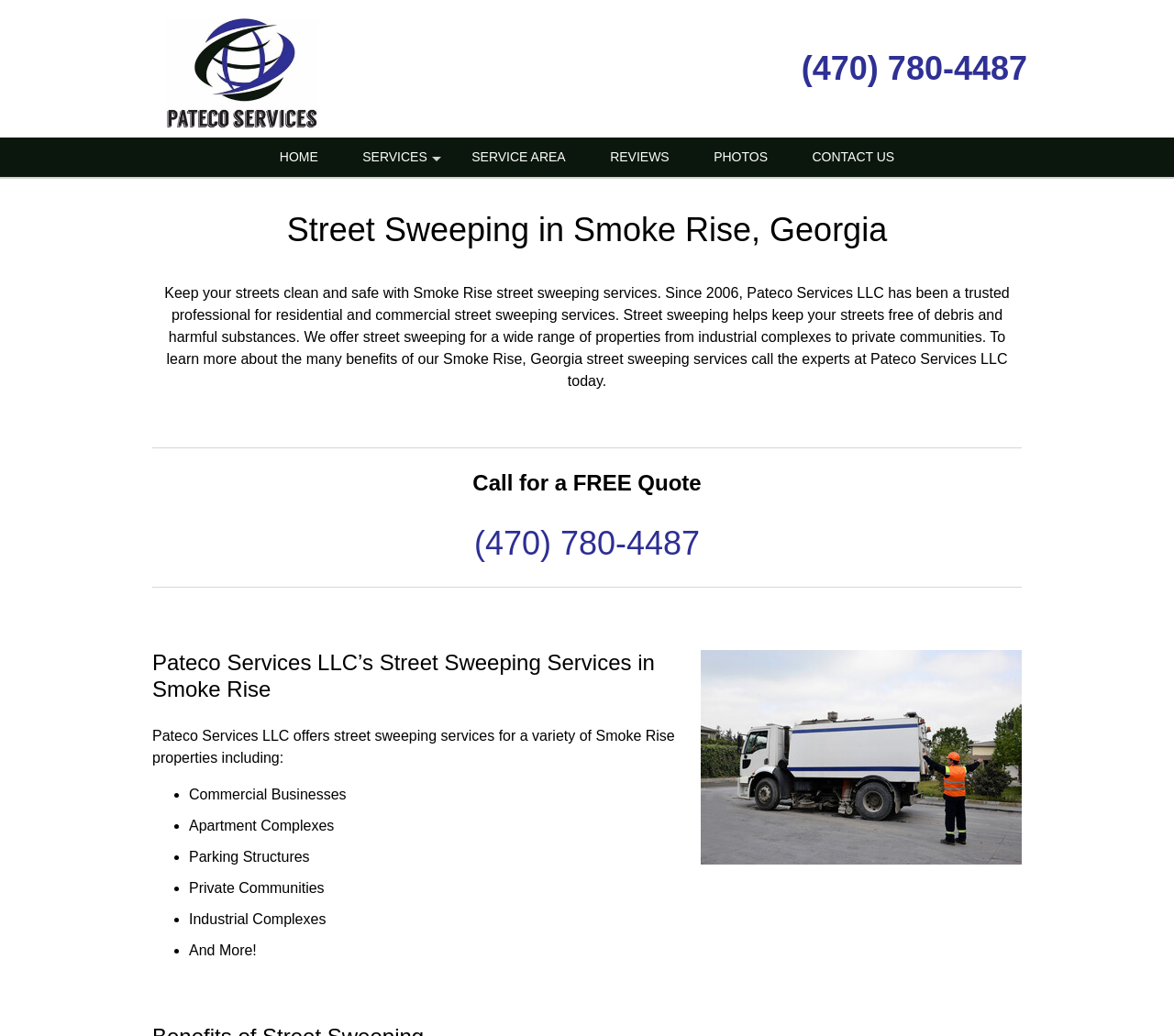Answer this question using a single word or a brief phrase:
What is the name of the company that provides street sweeping services?

Pateco Services LLC